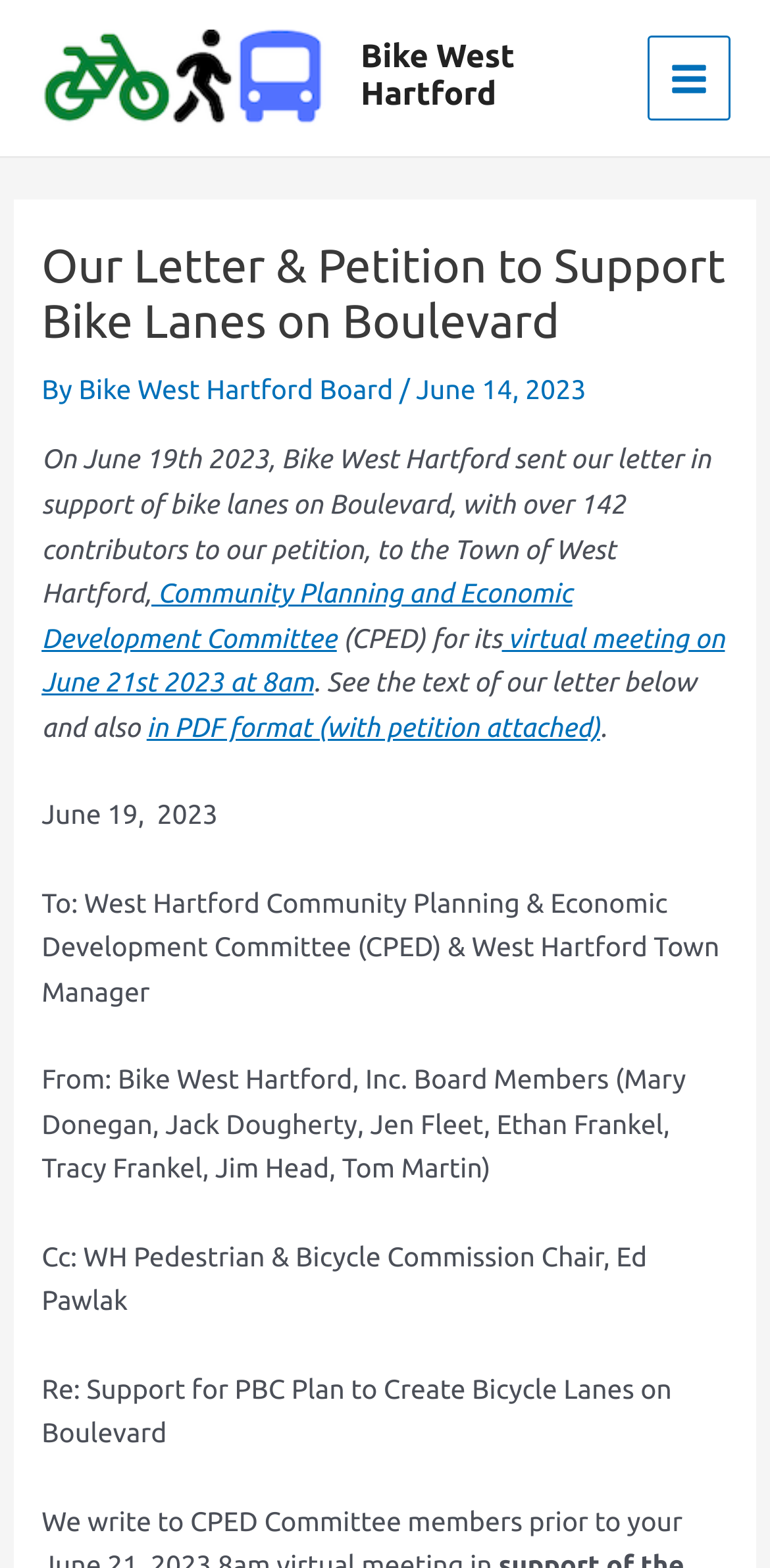Given the following UI element description: "Bike West Hartford", find the bounding box coordinates in the webpage screenshot.

[0.468, 0.025, 0.669, 0.072]